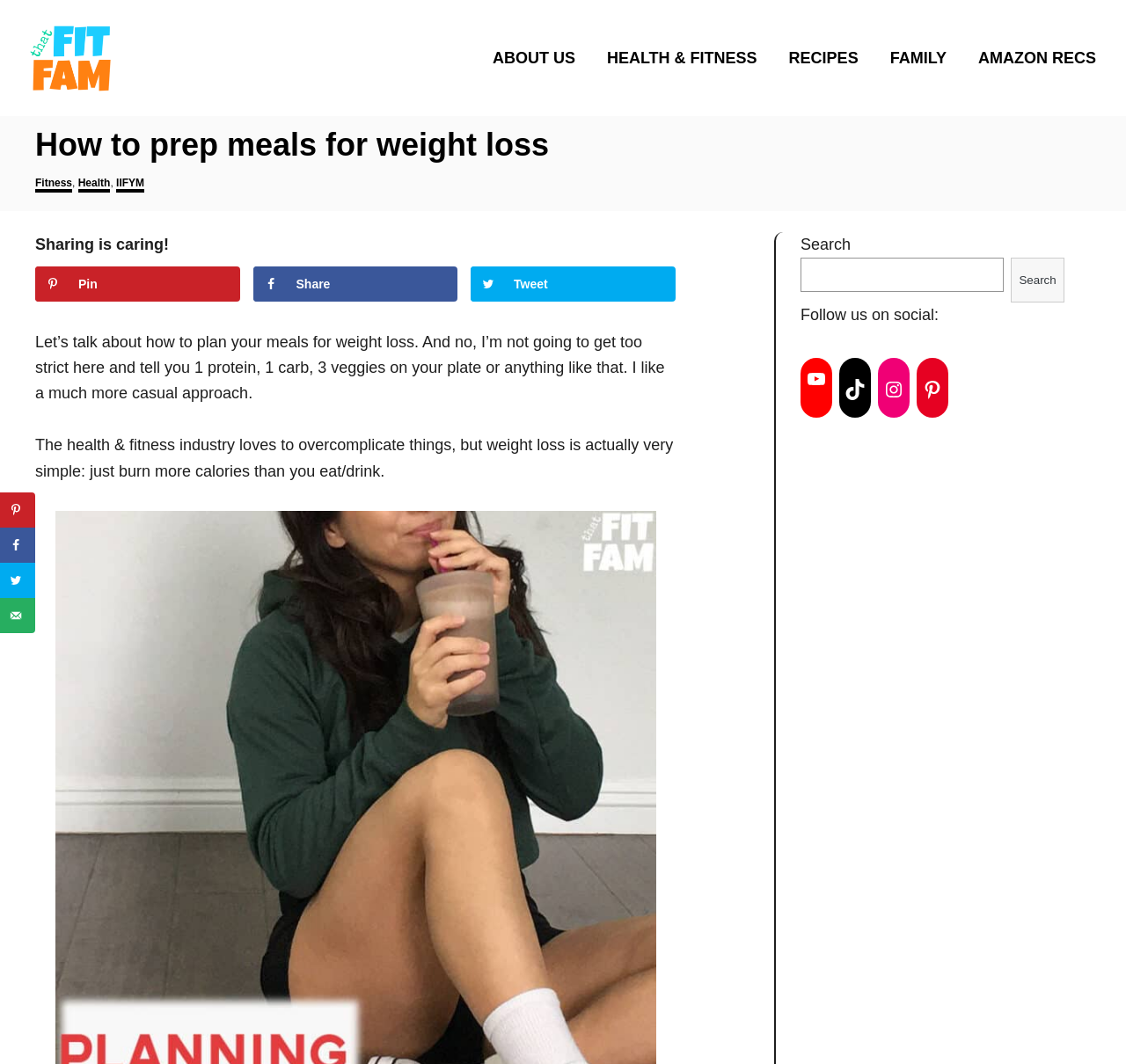What is the name of the website?
Answer the question with a detailed explanation, including all necessary information.

The name of the website can be found in the top-left corner of the webpage, where it says 'That Fit Fam' in a link format.